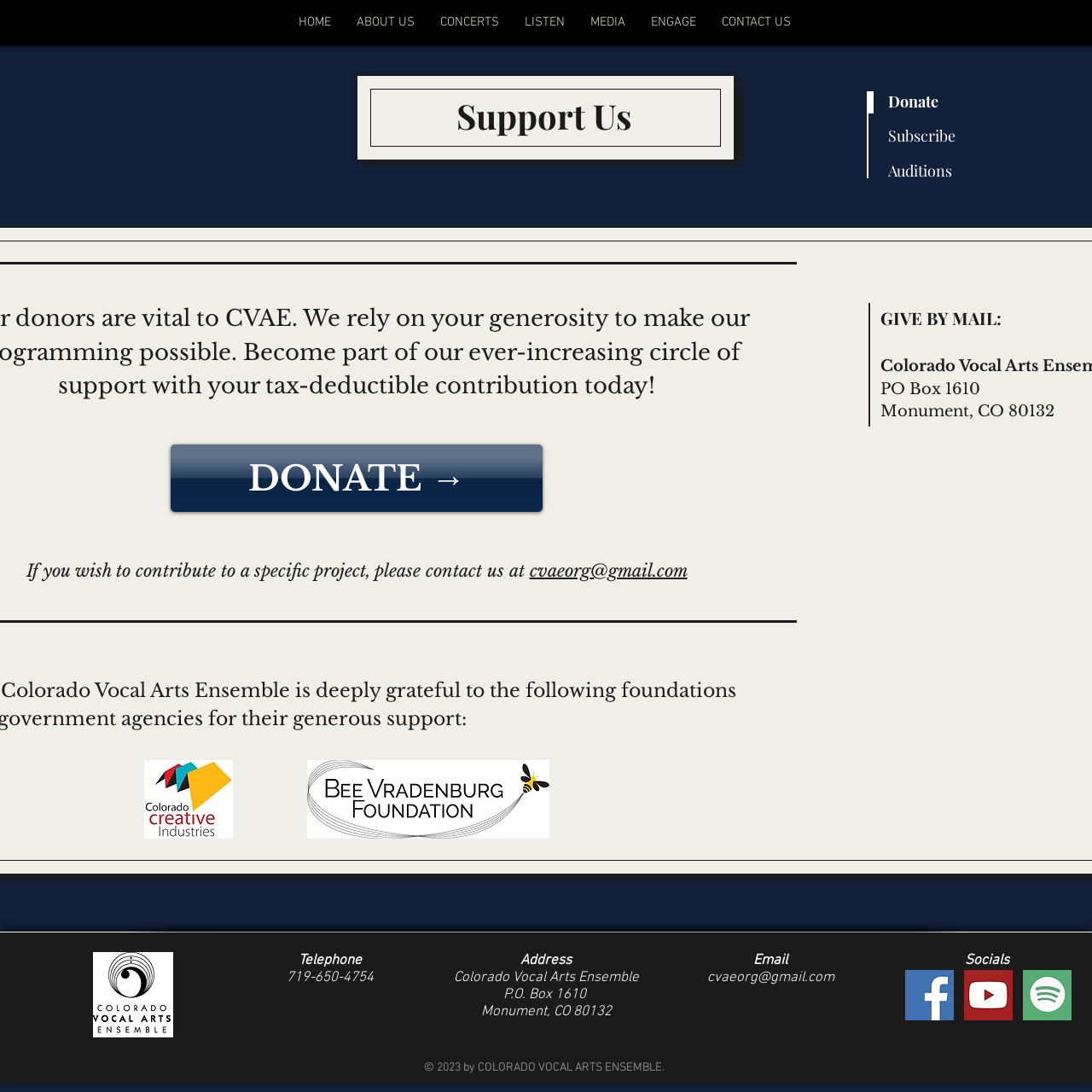Predict the bounding box of the UI element based on this description: "HOME".

[0.262, 0.01, 0.315, 0.03]